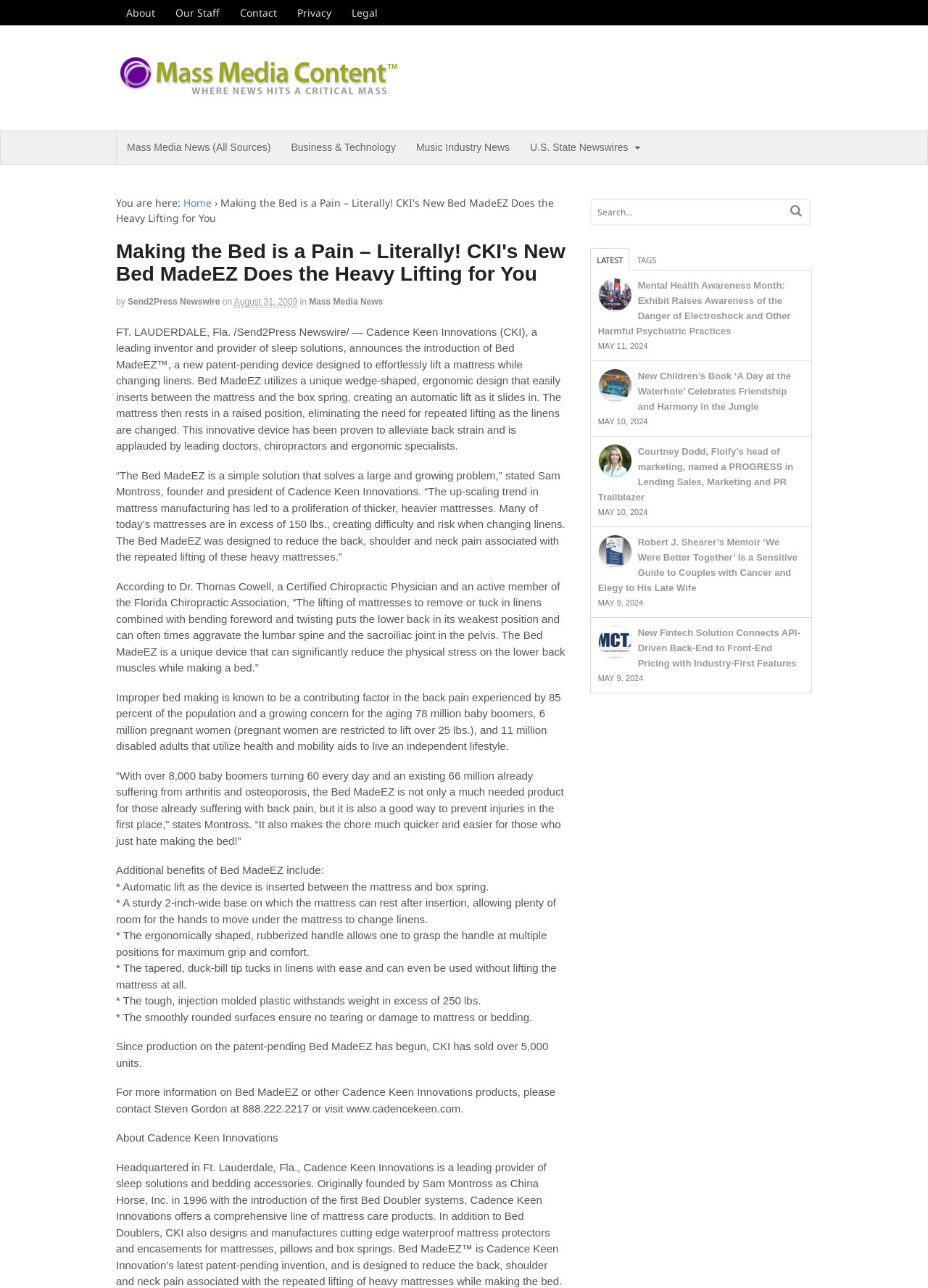How many units of Bed MadeEZ have been sold?
Respond to the question with a single word or phrase according to the image.

Over 5,000